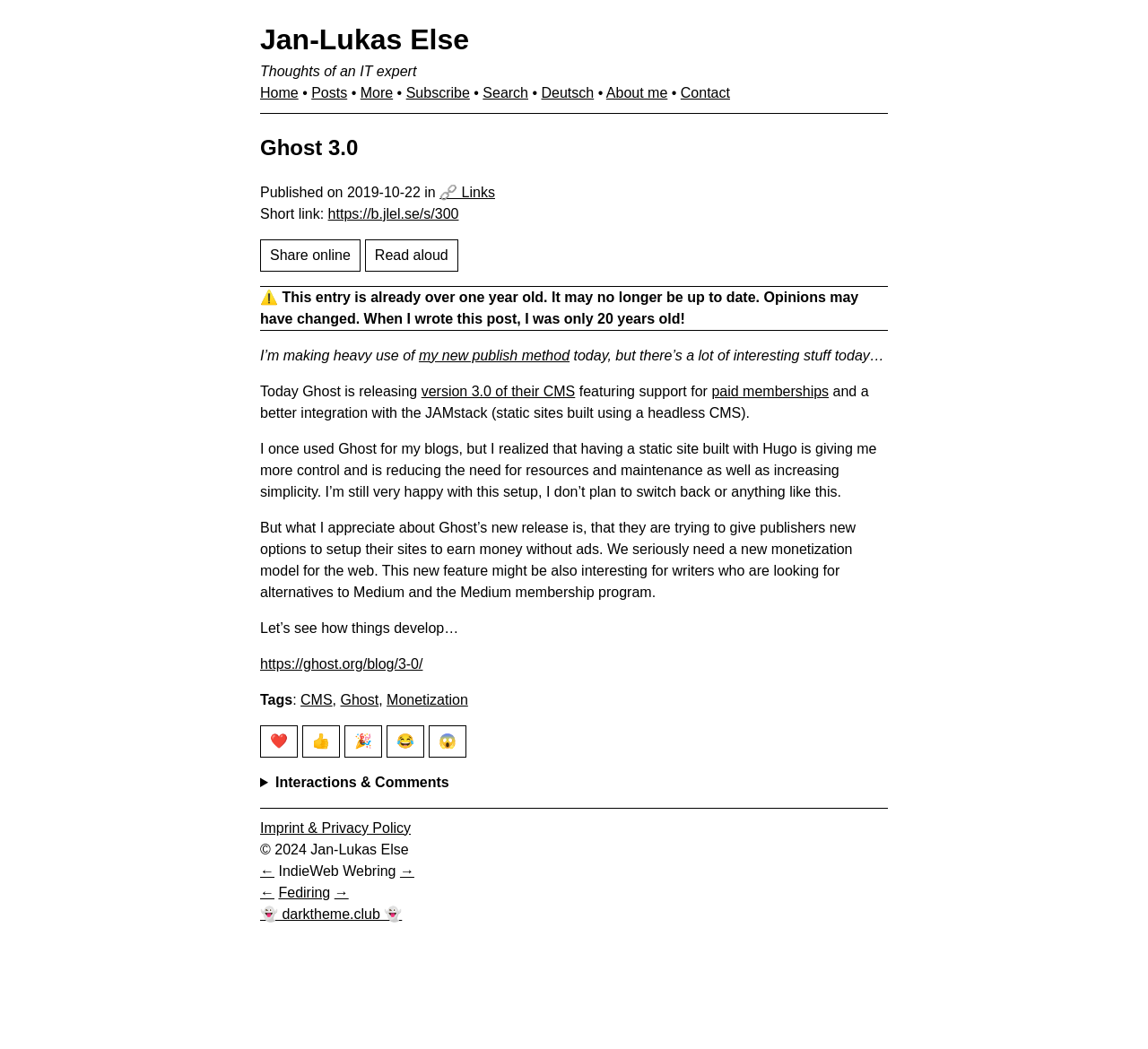Pinpoint the bounding box coordinates of the element you need to click to execute the following instruction: "Click on the 'Home' link". The bounding box should be represented by four float numbers between 0 and 1, in the format [left, top, right, bottom].

[0.227, 0.081, 0.26, 0.096]